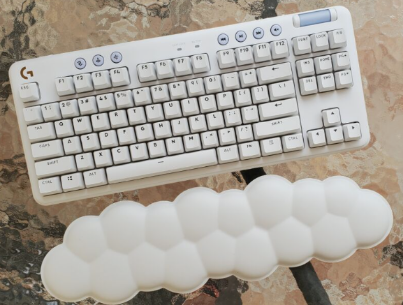Using the elements shown in the image, answer the question comprehensively: What is the purpose of the cloud-shaped palm rest?

According to the caption, the cloud-shaped palm rest is designed to enhance ergonomics and support during prolonged use, making it a thoughtful feature for users who spend a lot of time typing or gaming.